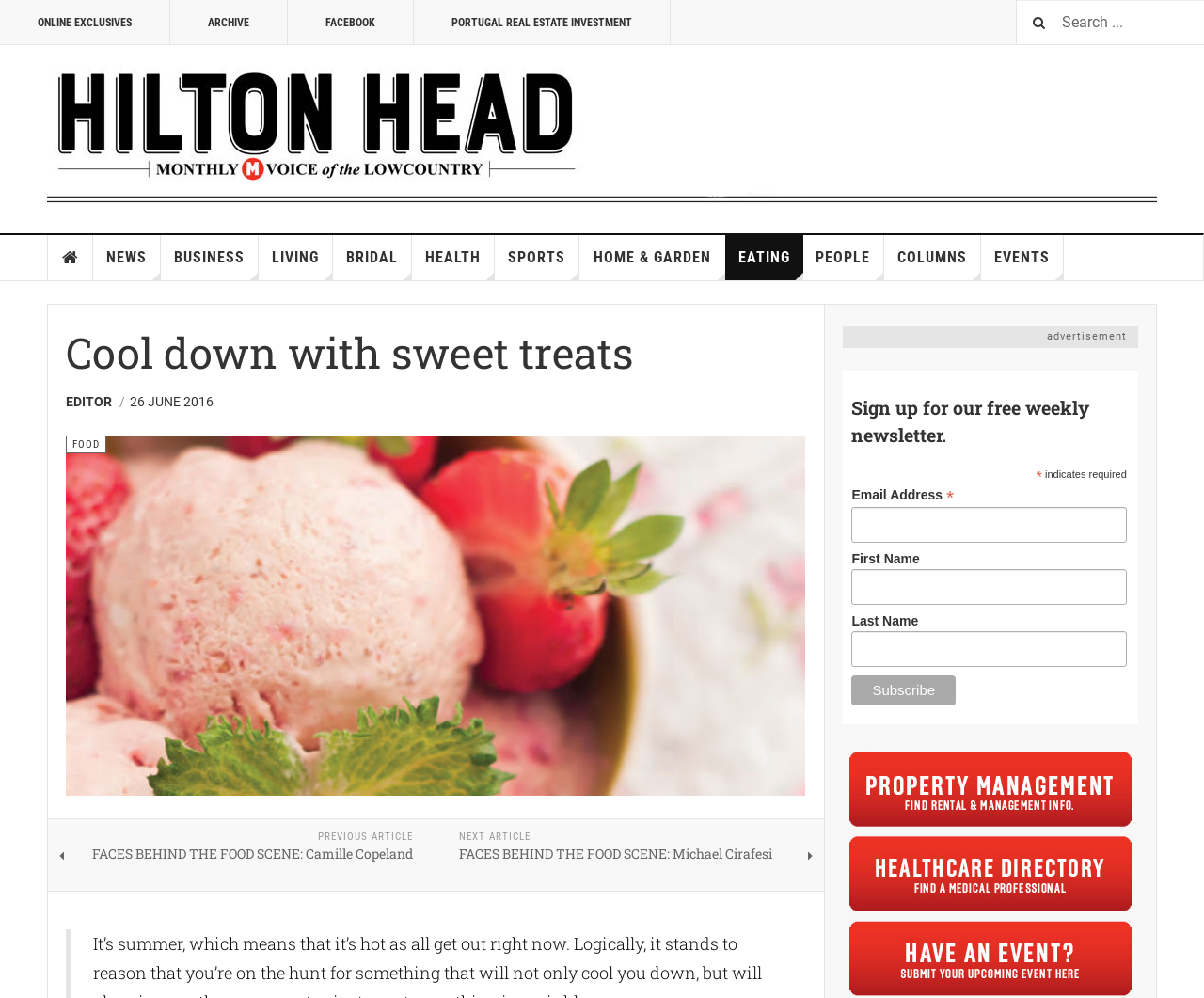Generate the main heading text from the webpage.

Cool down with sweet treats